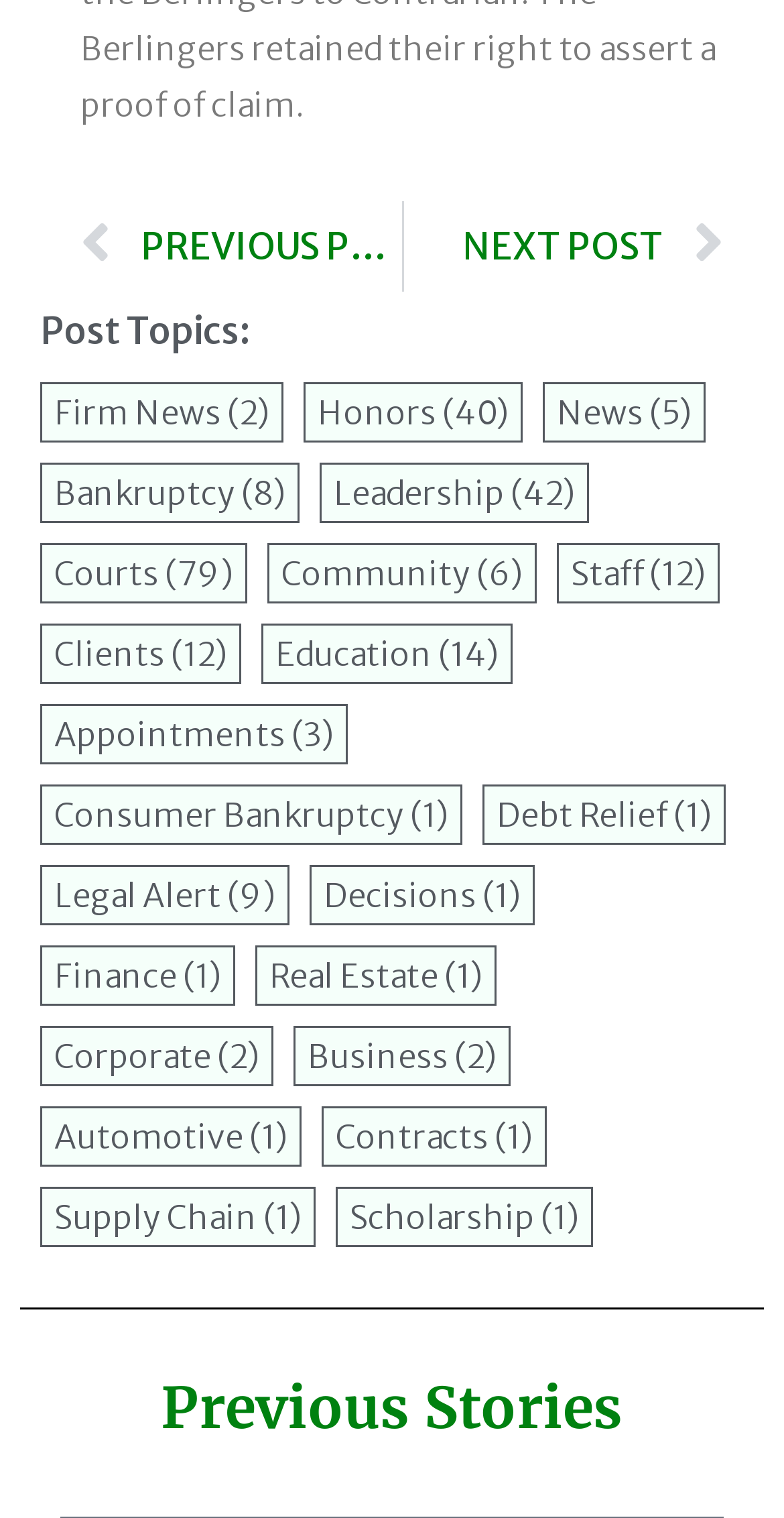Locate the bounding box coordinates of the segment that needs to be clicked to meet this instruction: "Explore Honors".

[0.405, 0.26, 0.649, 0.282]